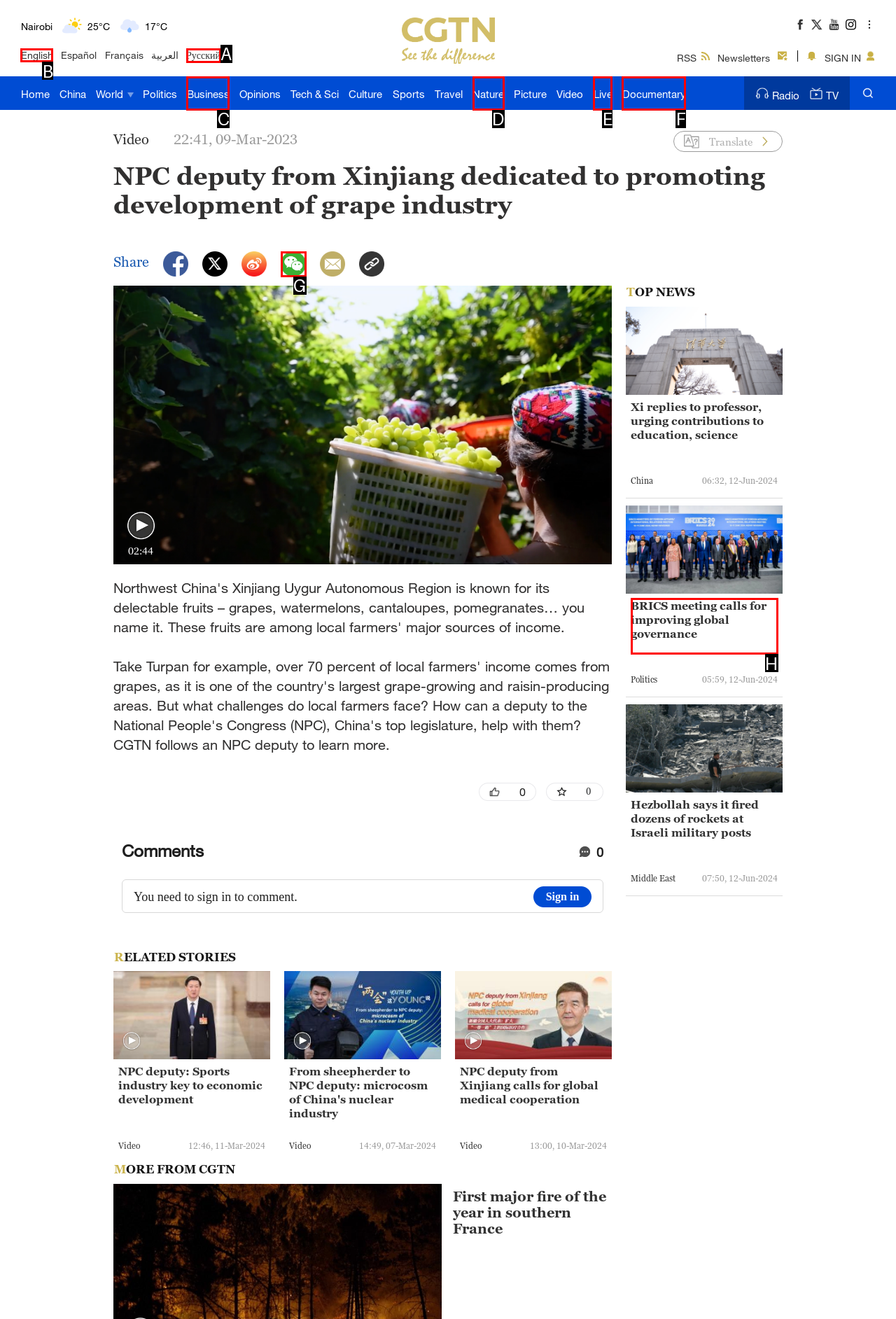For the given instruction: Switch to English language, determine which boxed UI element should be clicked. Answer with the letter of the corresponding option directly.

B